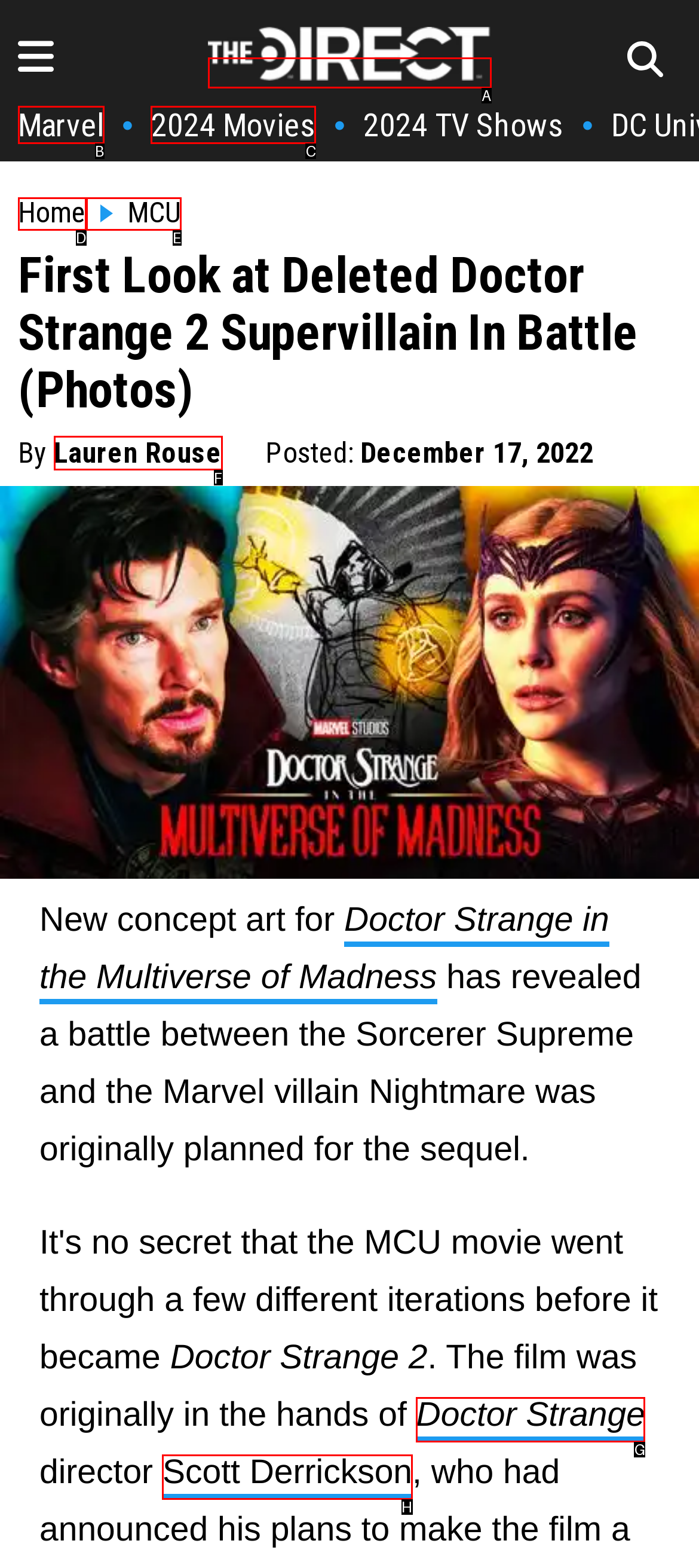Identify the letter of the correct UI element to fulfill the task: Read article by Lauren Rouse from the given options in the screenshot.

F